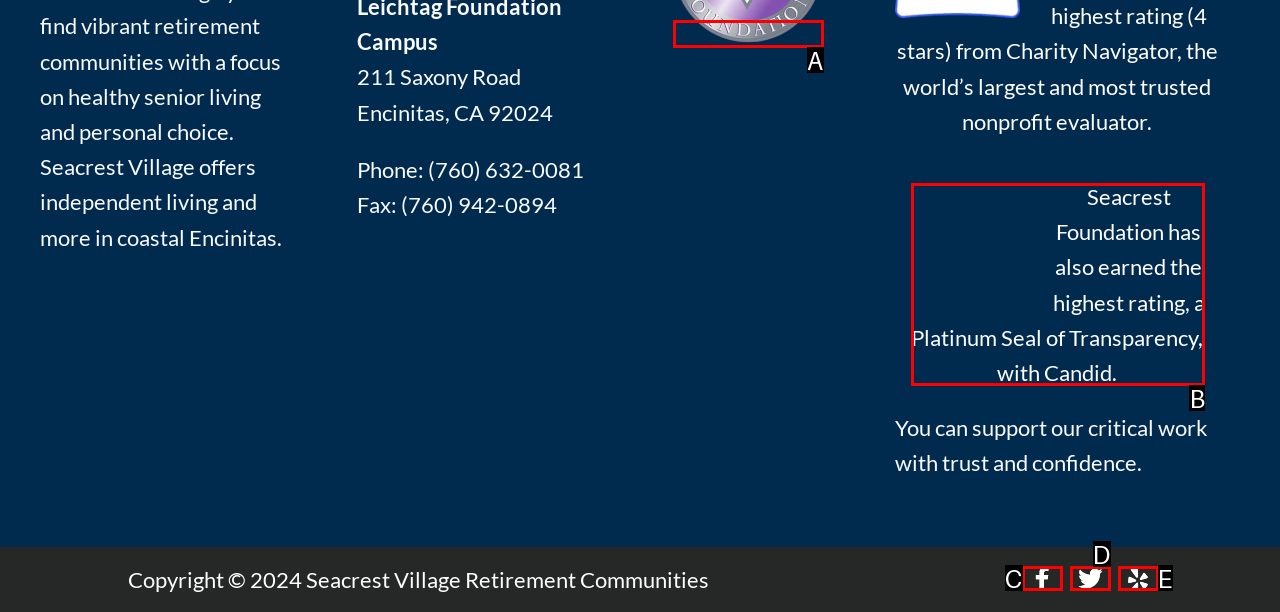Based on the provided element description: Anil Kumble, identify the best matching HTML element. Respond with the corresponding letter from the options shown.

None